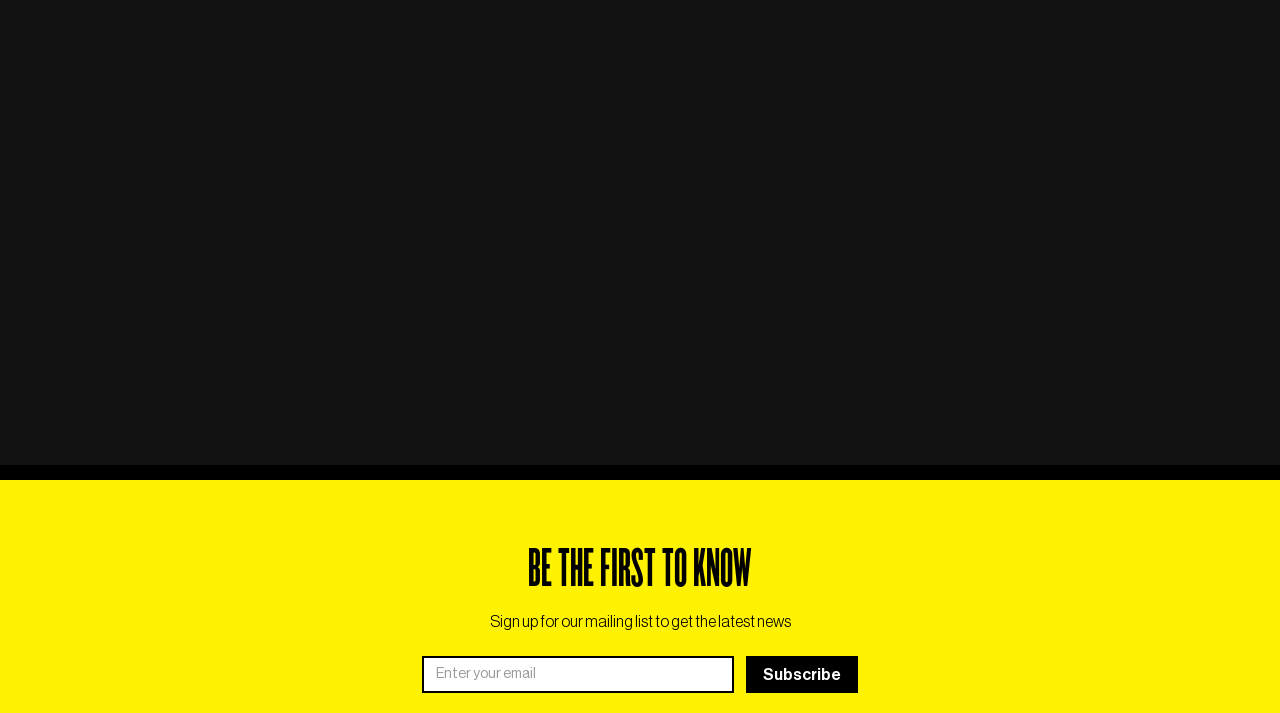How many columns are the artists listed in?
Please ensure your answer is as detailed and informative as possible.

By examining the bounding box coordinates of the static text elements, I found that the artists are listed in three columns, with the first column starting at x-coordinate 0.519, the second column starting at x-coordinate 0.676, and the third column starting at x-coordinate 0.833.